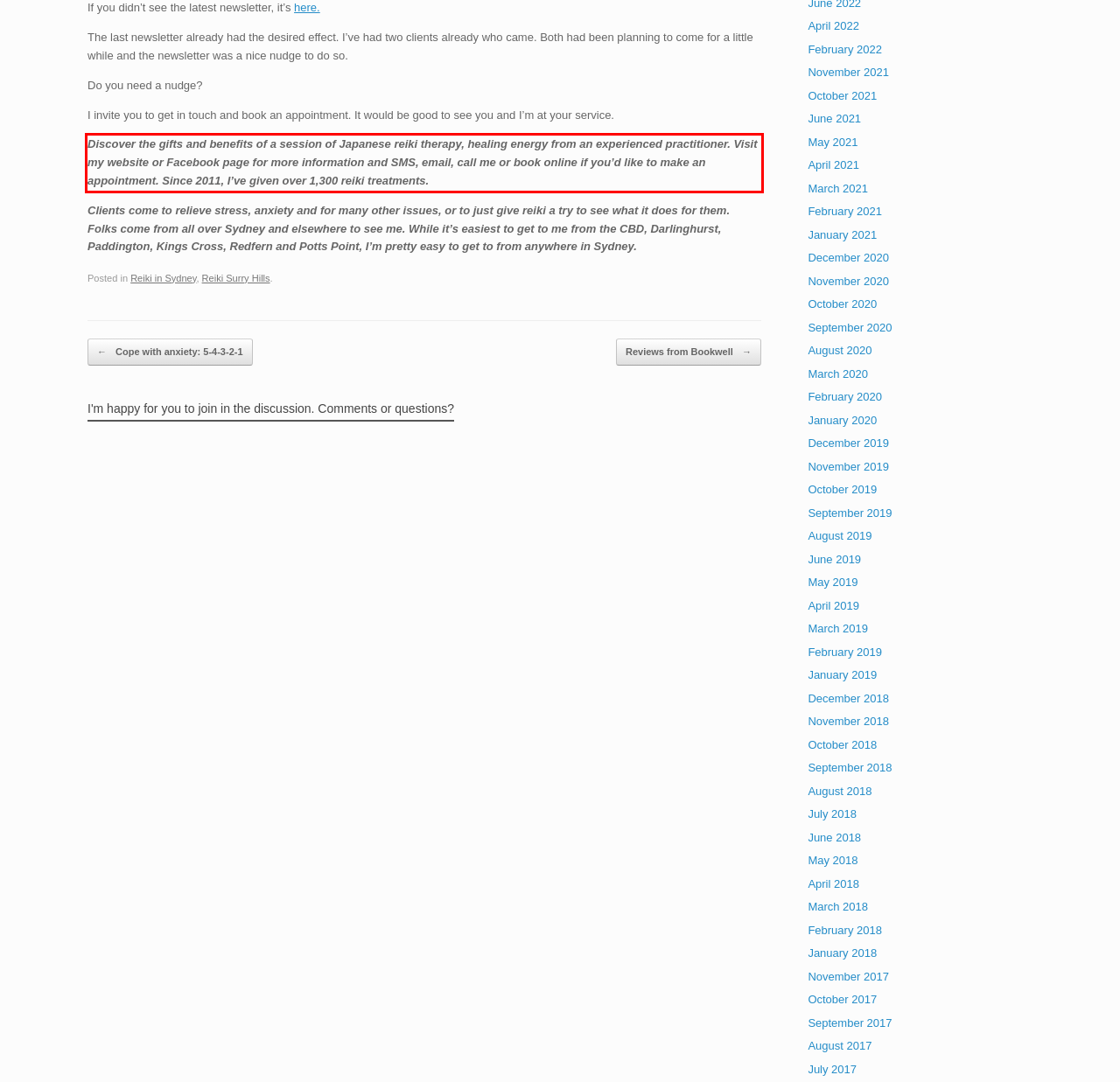Within the screenshot of the webpage, there is a red rectangle. Please recognize and generate the text content inside this red bounding box.

Discover the gifts and benefits of a session of Japanese reiki therapy, healing energy from an experienced practitioner. Visit my website or Facebook page for more information and SMS, email, call me or book online if you’d like to make an appointment. Since 2011, I’ve given over 1,300 reiki treatments.